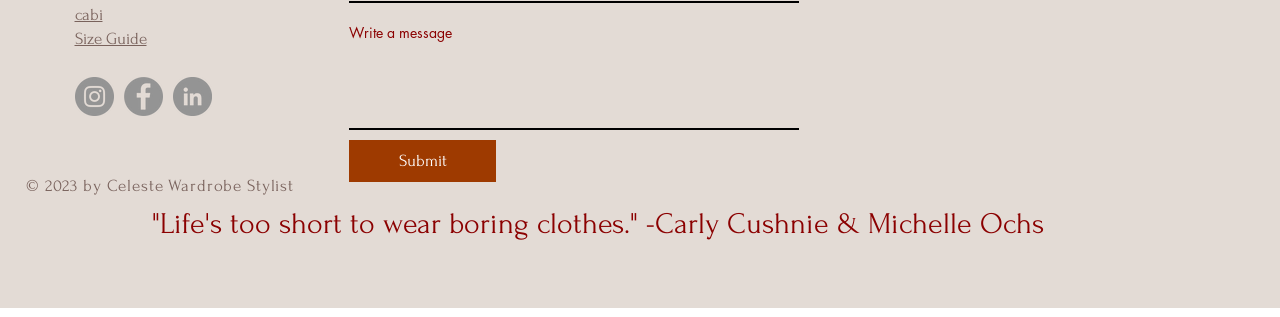What social media platforms are linked on the webpage?
Refer to the screenshot and respond with a concise word or phrase.

Instagram, Facebook, LinkedIn